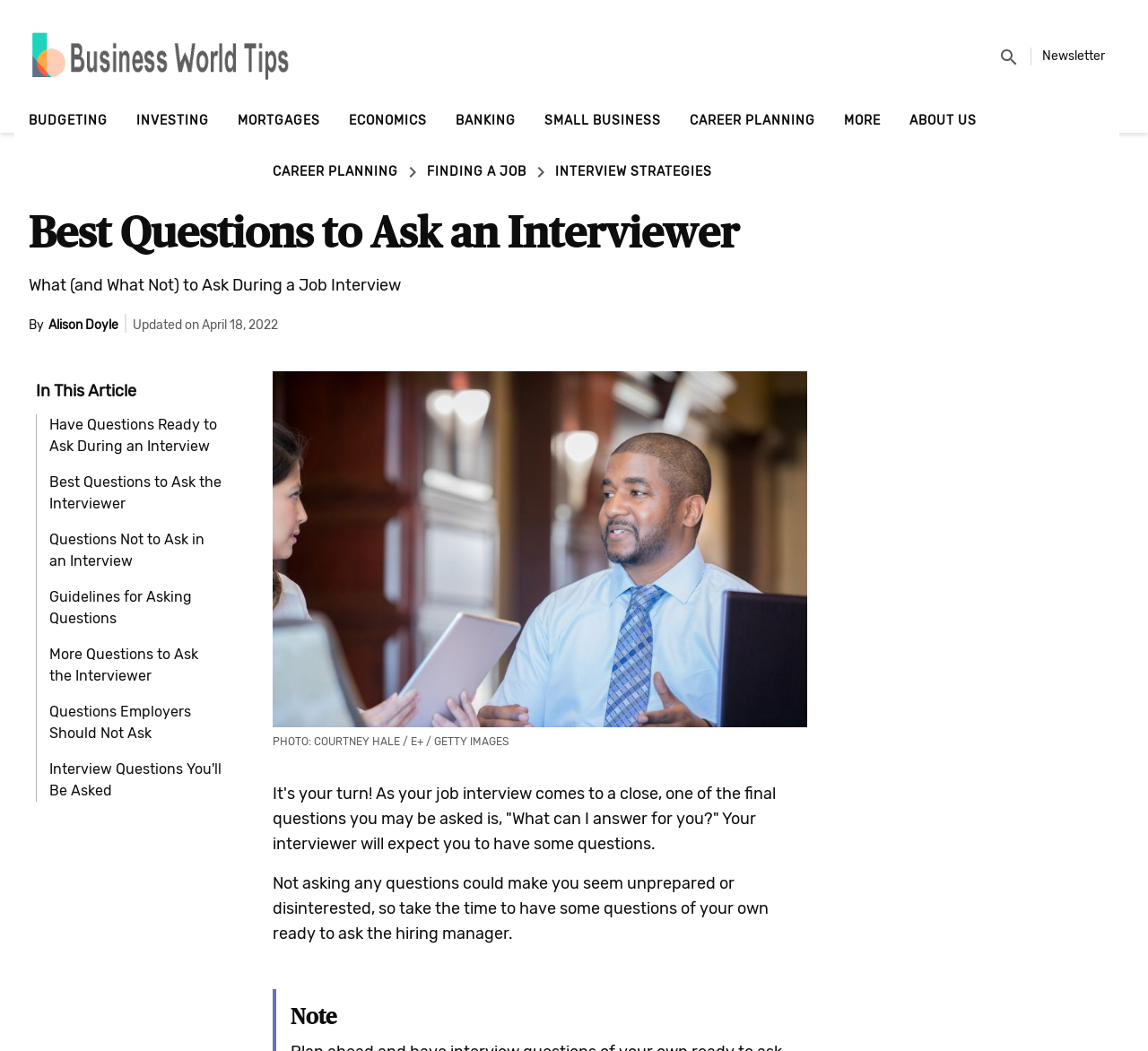Identify the title of the webpage and provide its text content.

Best Questions to Ask an Interviewer